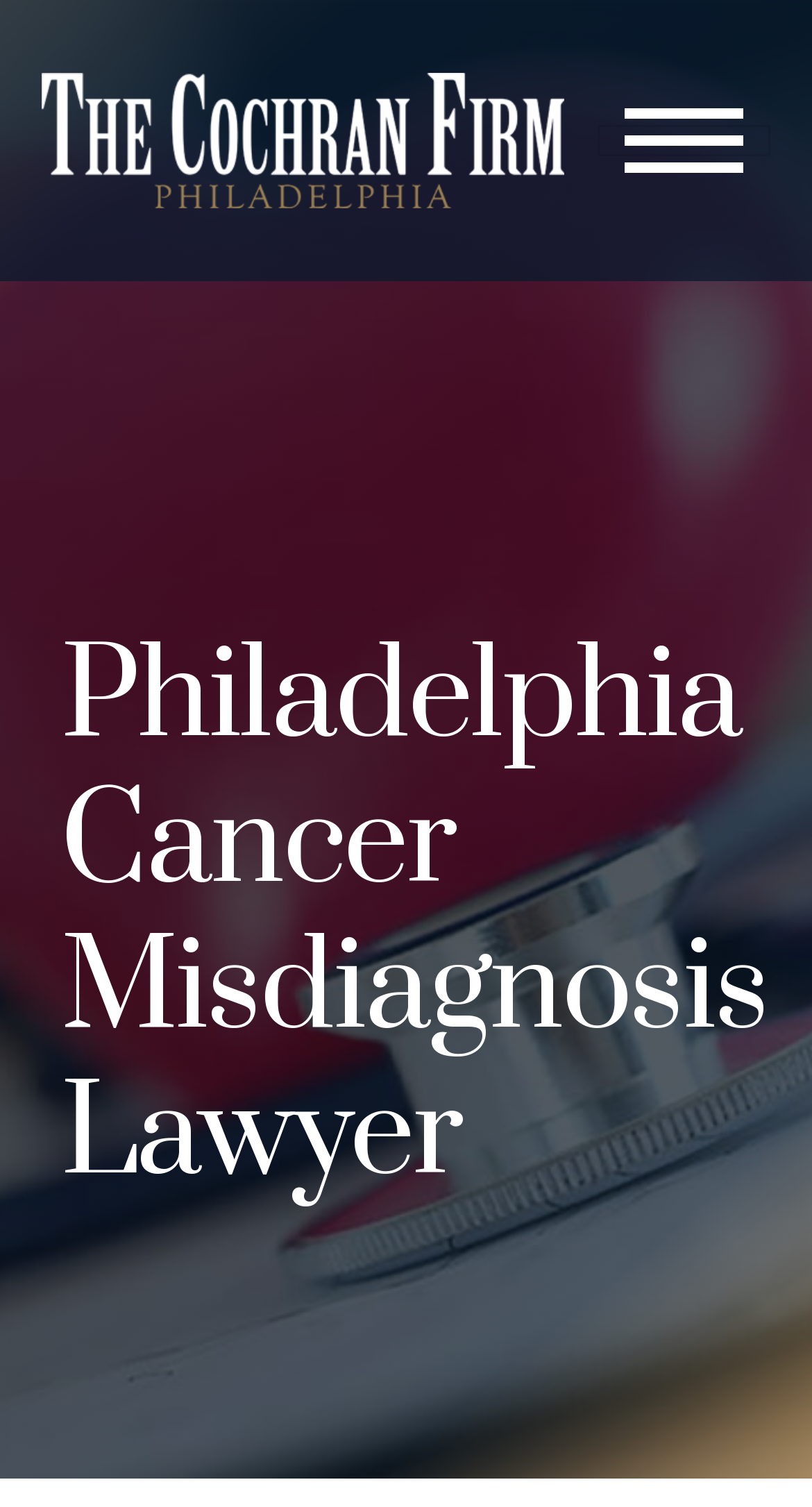Utilize the details in the image to give a detailed response to the question: What is the phone number to contact?

I found the answer by looking at the top-right corner of the webpage, where I saw a list of links. The last link in the list has the phone number '1-800-969-4400', which is likely the contact number.